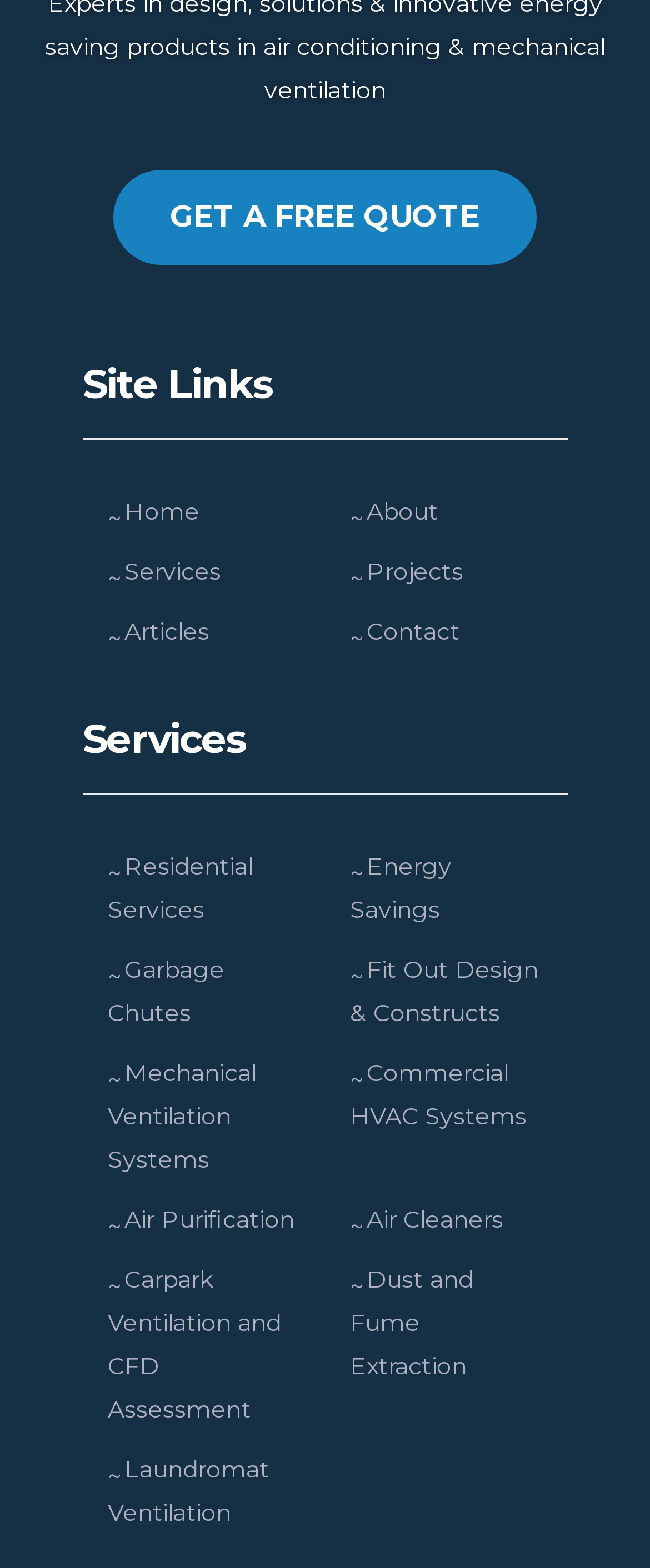How many main sections are there on the webpage?
By examining the image, provide a one-word or phrase answer.

2